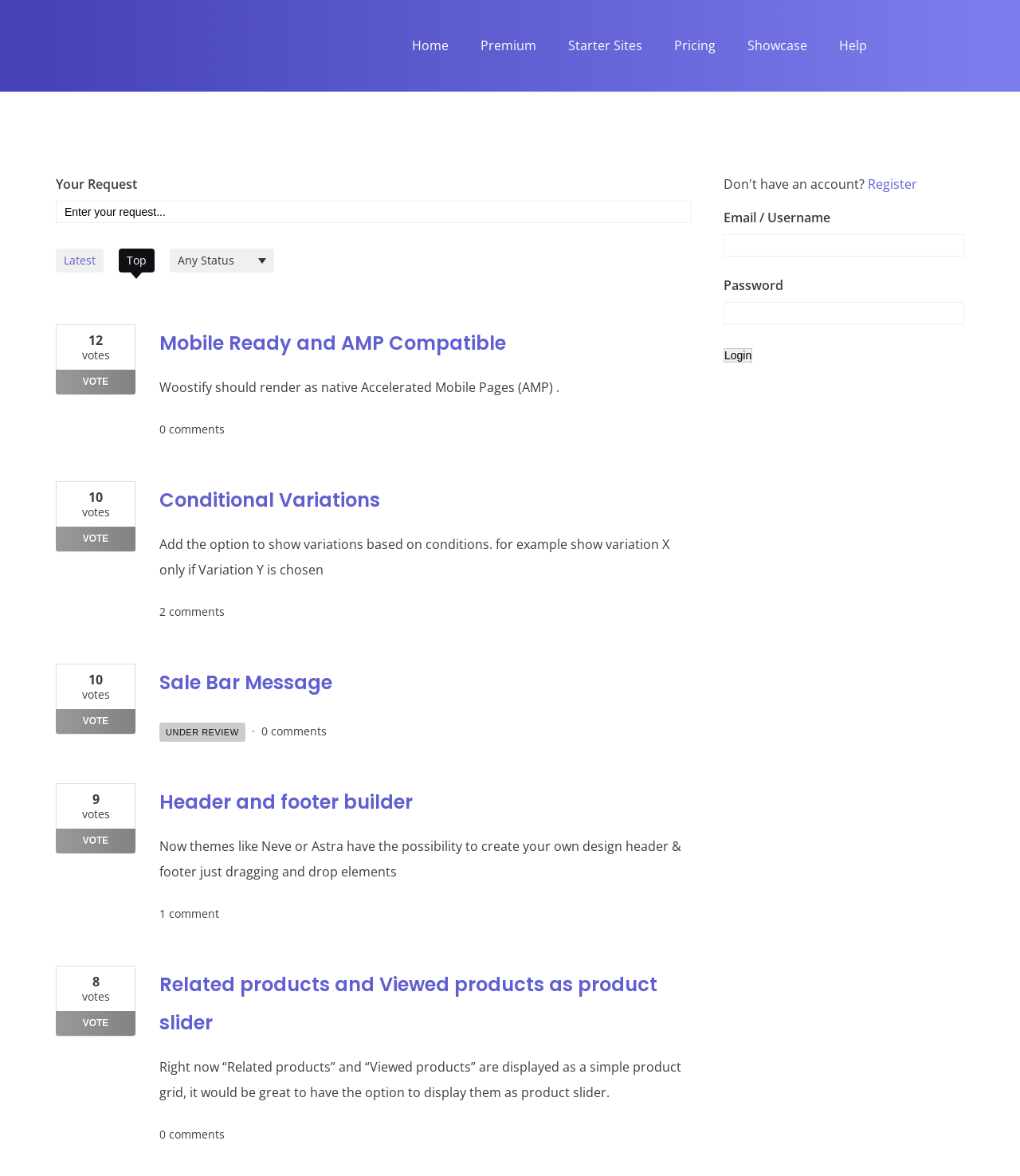How are feature requests sorted on the page?
Answer the question with a single word or phrase by looking at the picture.

By votes